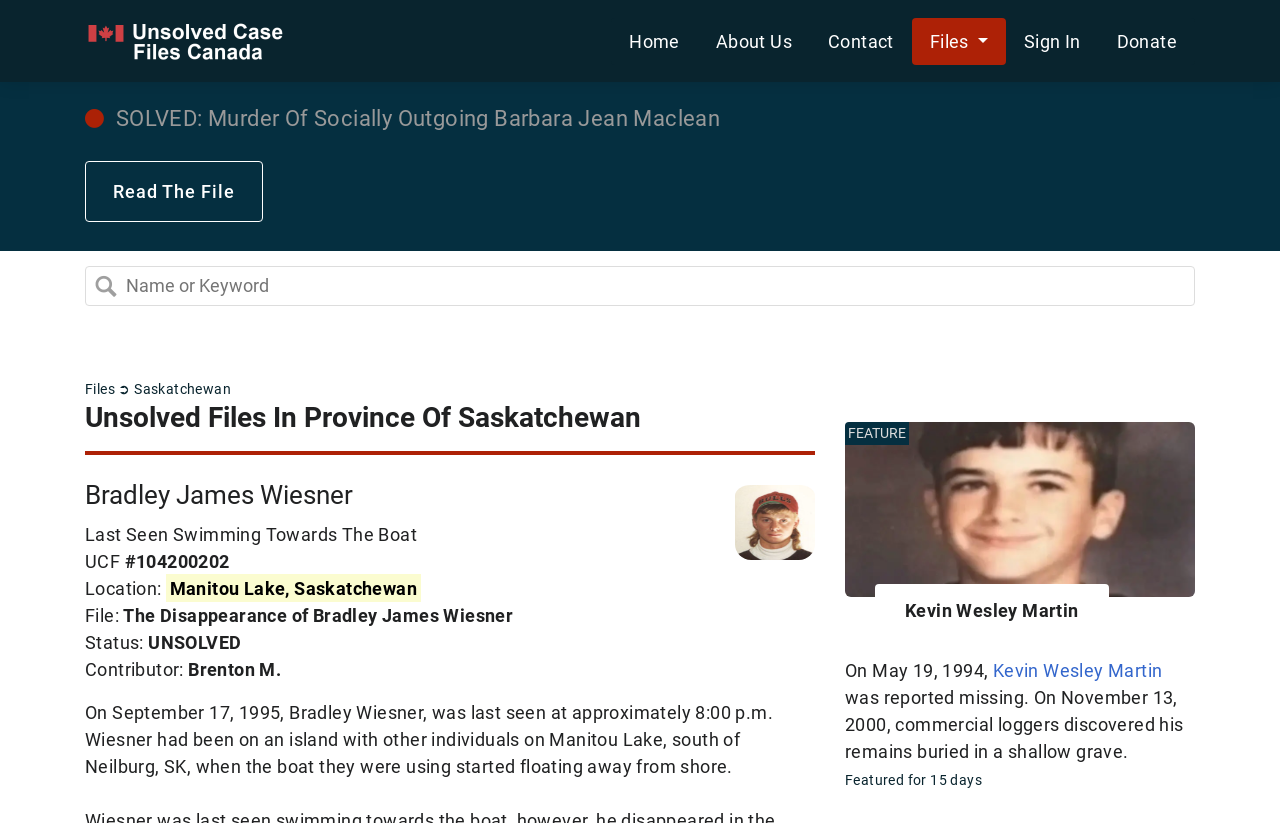What is the status of the Bradley James Wiesner case?
Based on the screenshot, answer the question with a single word or phrase.

UNSOLVED